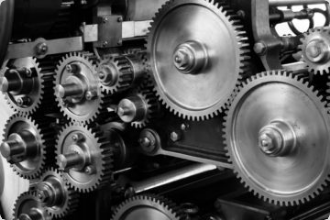Observe the image and answer the following question in detail: Where are gears often found?

According to the caption, gears are often found in various applications, including automation or mechanical systems. This implies that gears play a crucial role in the functioning of these systems, and are commonly used in industries that rely on mechanical systems.